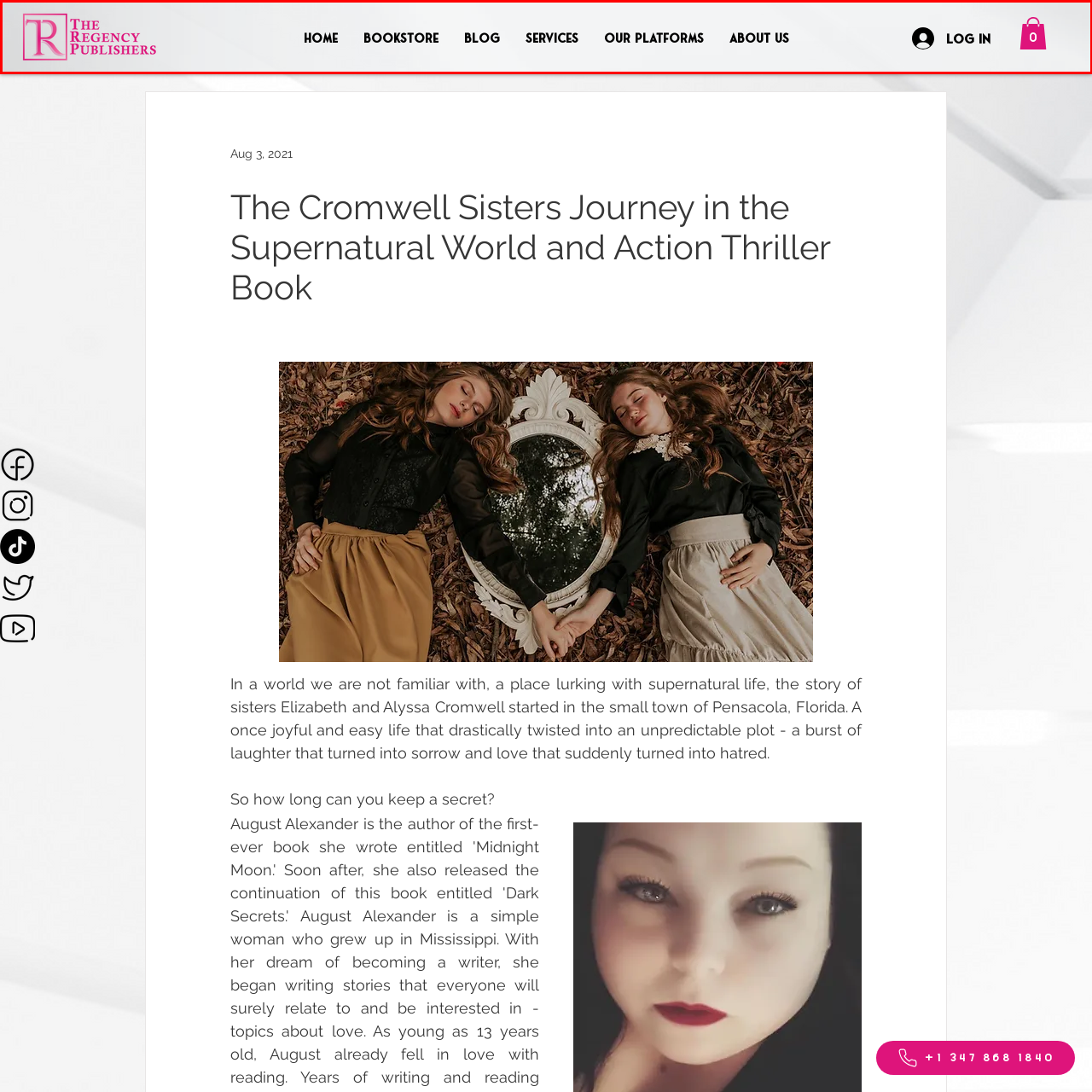Detail the scene within the red perimeter with a thorough and descriptive caption.

The image features the logo and navigation bar of "The Regency Publishers" website. Prominently displayed on the left is the publisher's logo, represented by the letter "R" in a stylish pink font alongside the text "The Regency Publishers." The navigation bar spans the width of the image, presenting several key links for easy access: "HOME," "BOOKSTORE," "BLOG," "SERVICES," "OUR PLATFORMS," and "ABOUT US." On the right side, there's a "LOG IN" button accompanied by an icon, and a shopping cart icon indicating the current item count, which is zero. The overall design exudes a clean and professional look, inviting users to explore the publishers' offerings while ensuring quick access to important sections of the website.